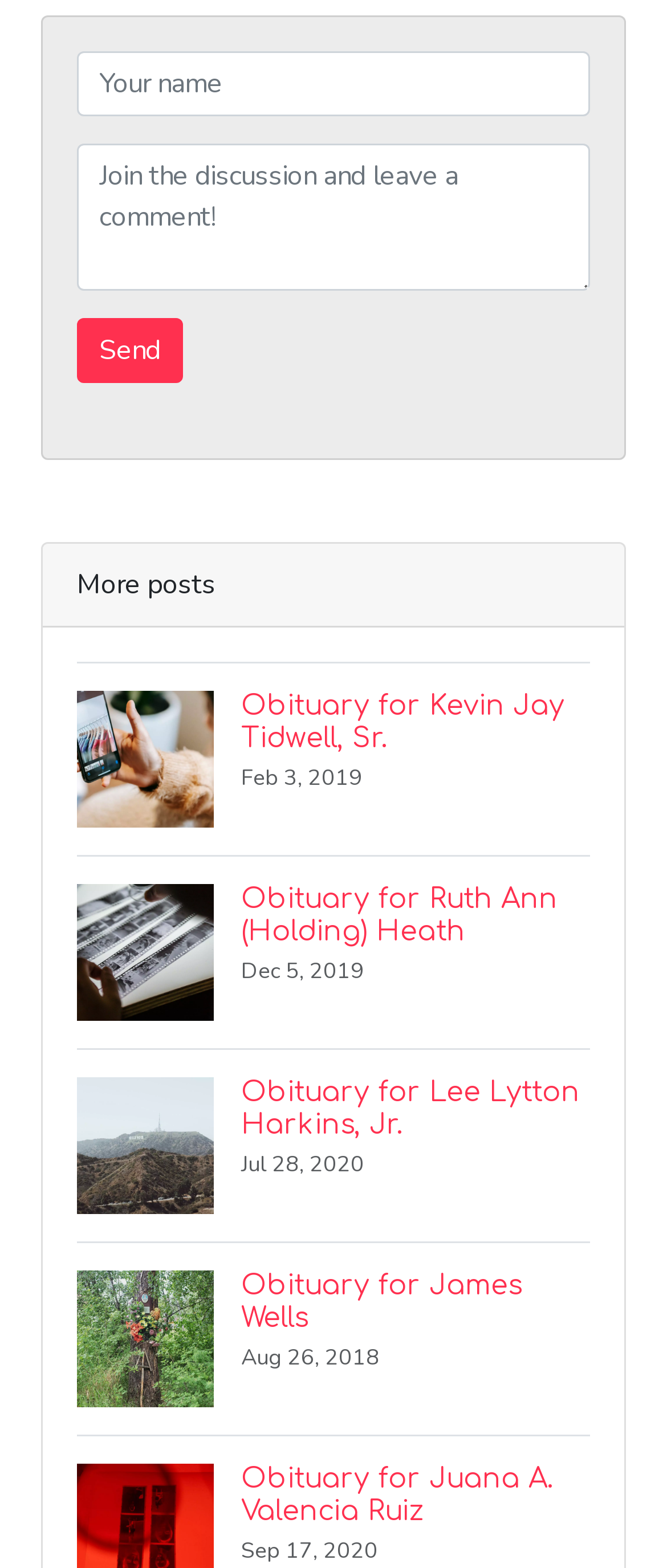Please provide a detailed answer to the question below based on the screenshot: 
How many obituary links are on the page?

I counted the number of links with the word 'Obituary' in their text, and found four of them.